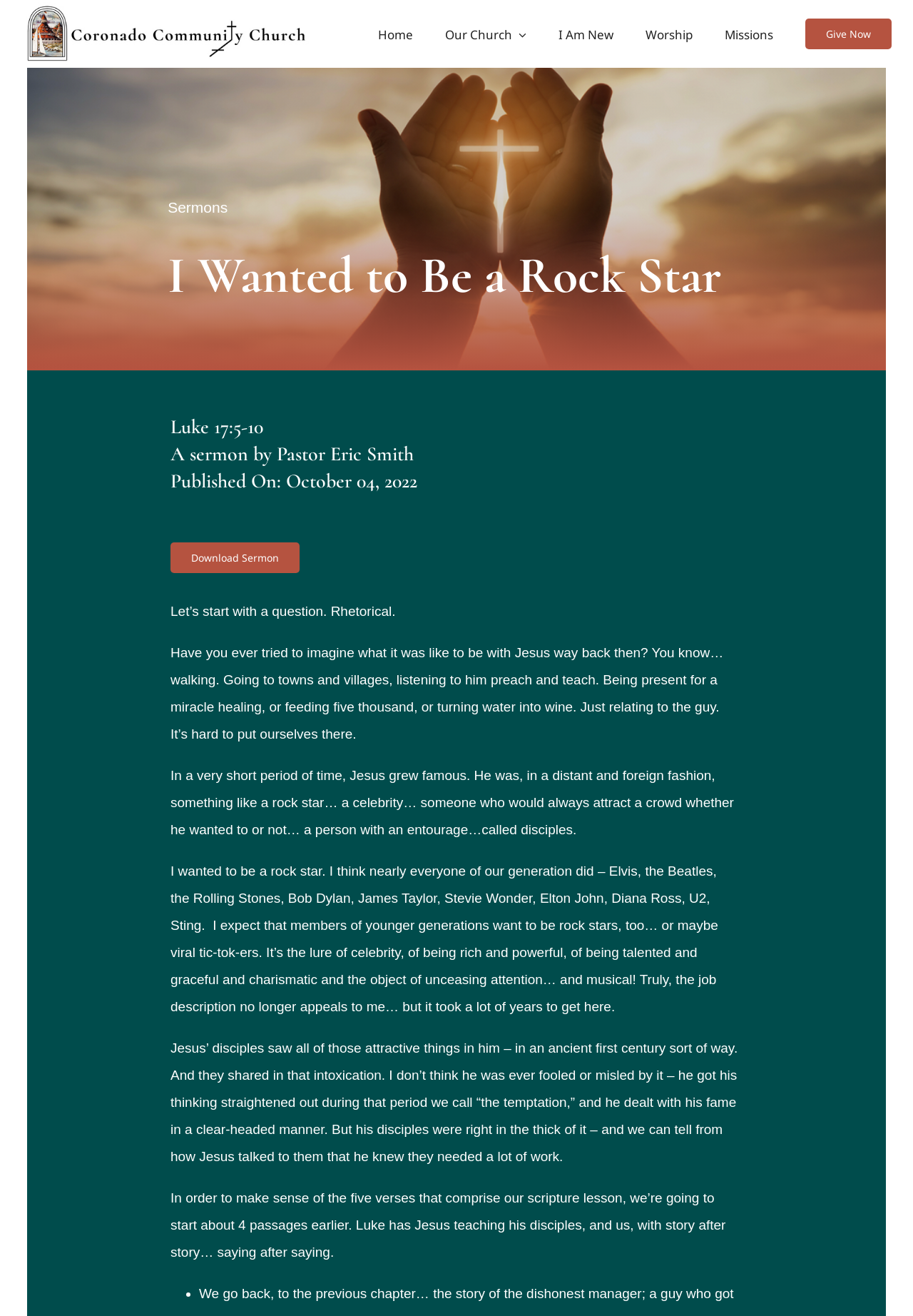What is the sermon title?
Using the image as a reference, deliver a detailed and thorough answer to the question.

The sermon title is obtained from the heading element 'I Wanted to Be a Rock Star' which is a child element of the root element.